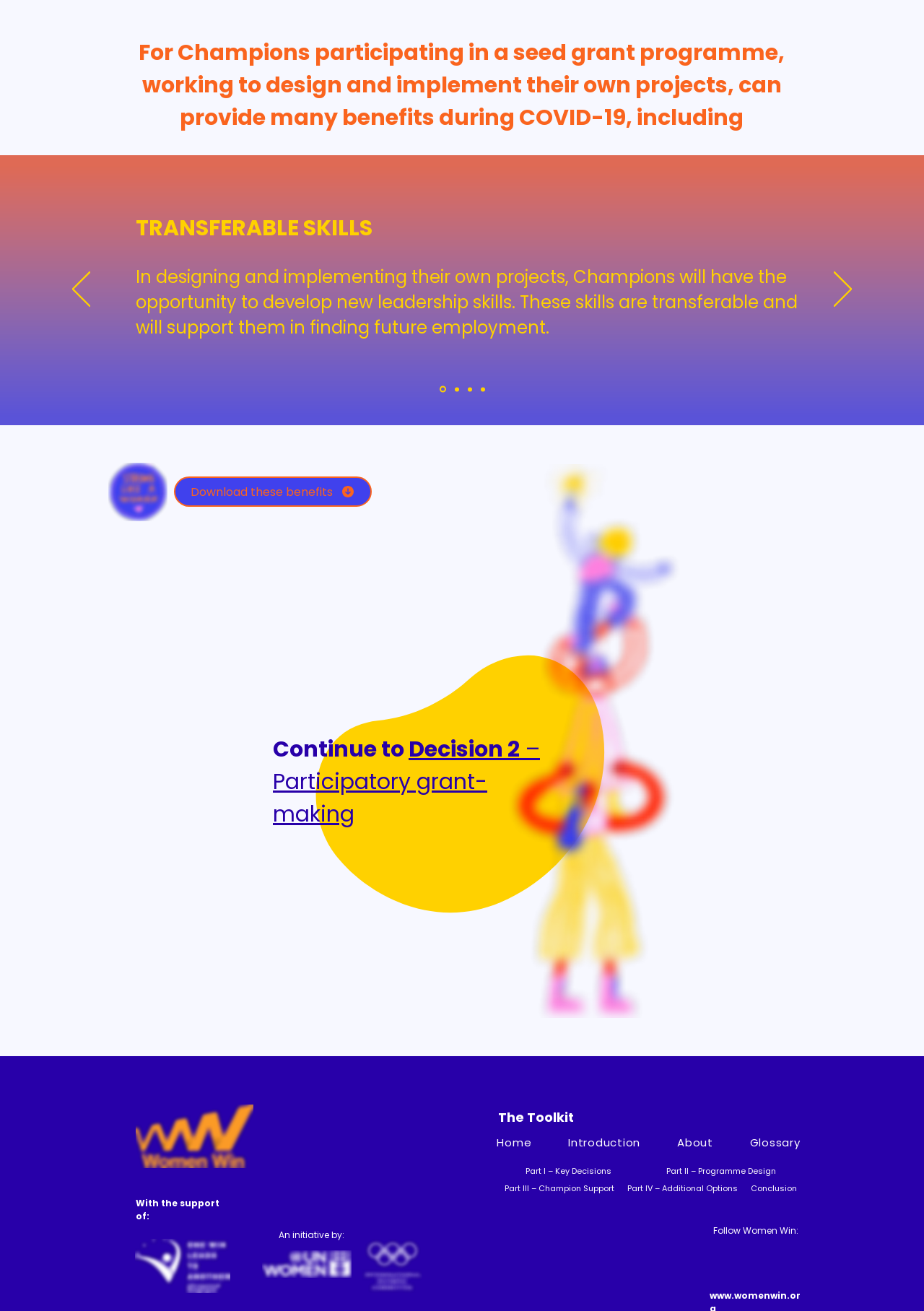Identify the bounding box coordinates of the part that should be clicked to carry out this instruction: "Click the 'Previous' button".

[0.078, 0.207, 0.098, 0.236]